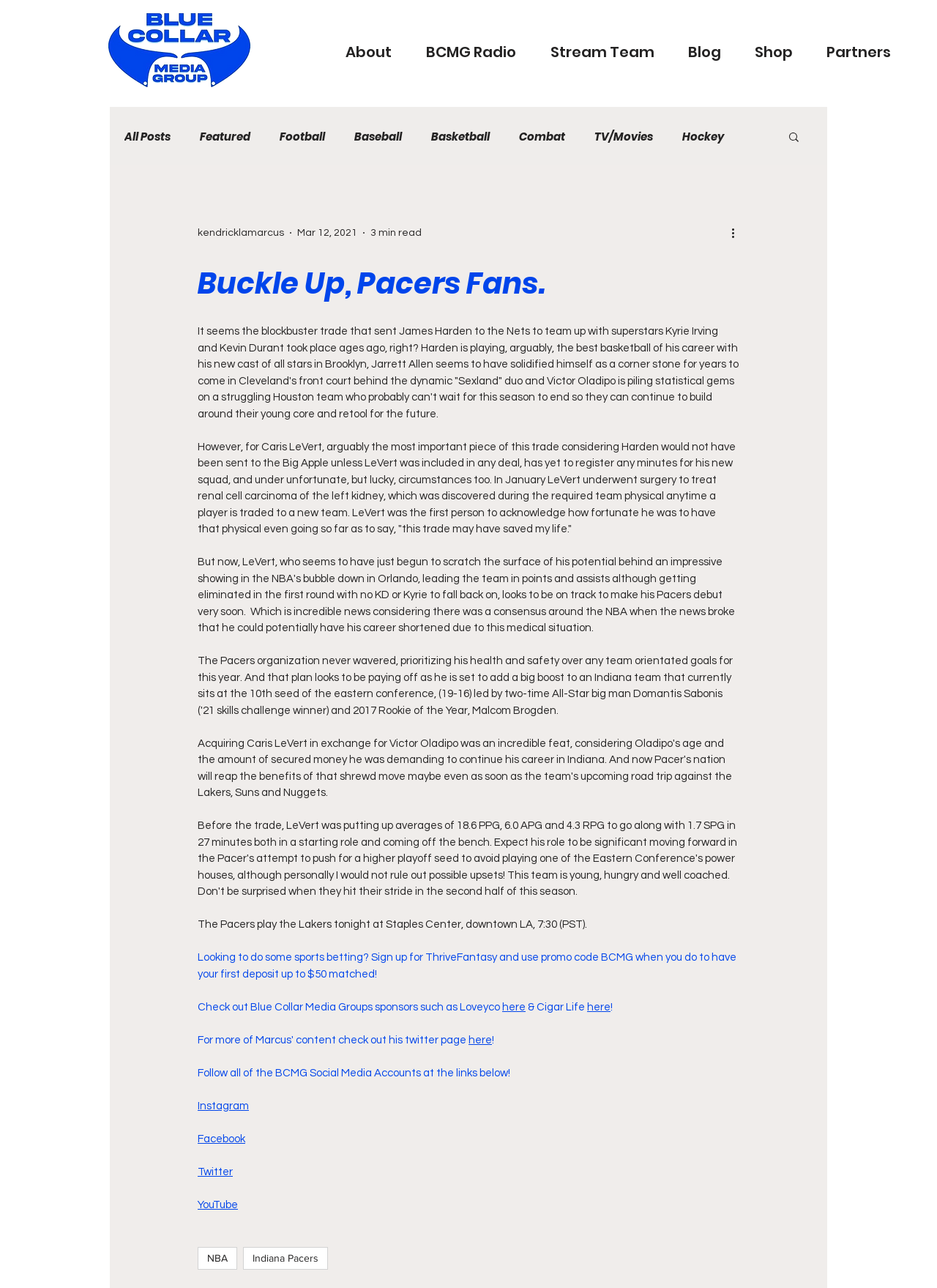Find and indicate the bounding box coordinates of the region you should select to follow the given instruction: "Check out the 'NBA' tag".

[0.211, 0.968, 0.253, 0.986]